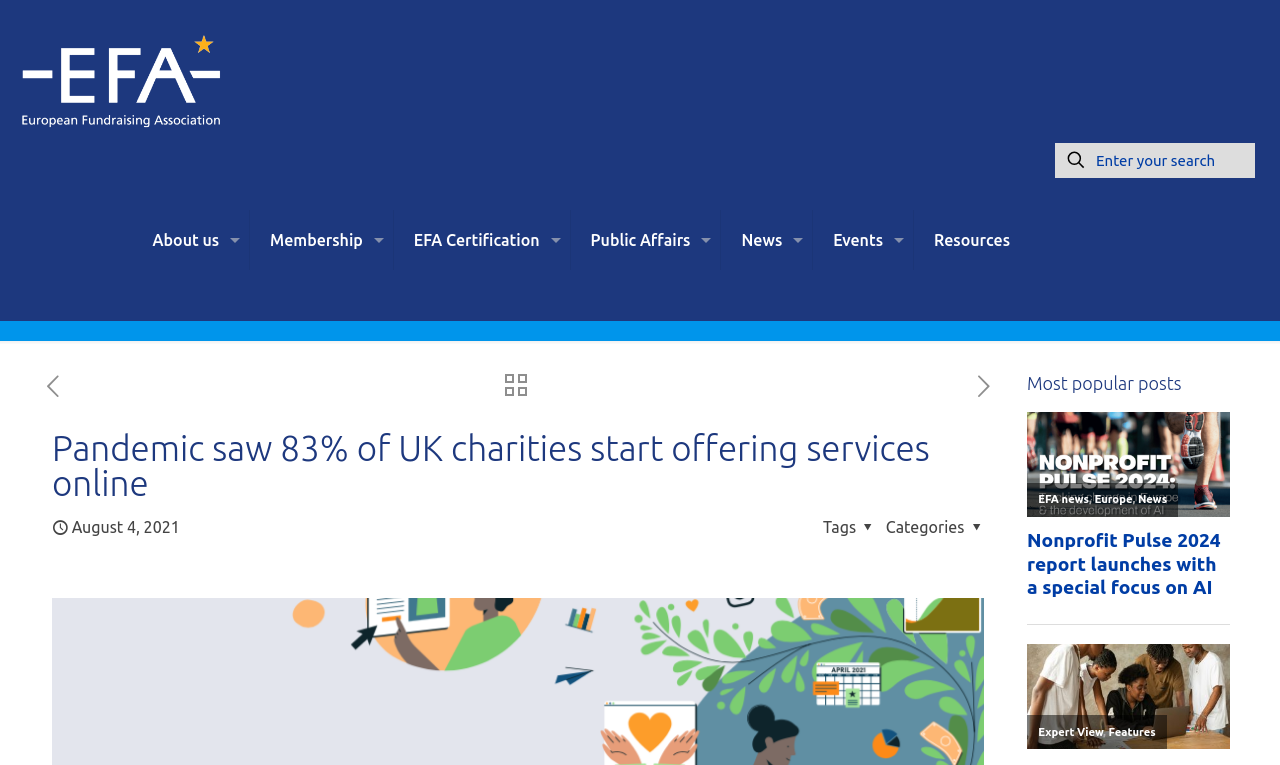Identify and provide the main heading of the webpage.

Pandemic saw 83% of UK charities start offering services online